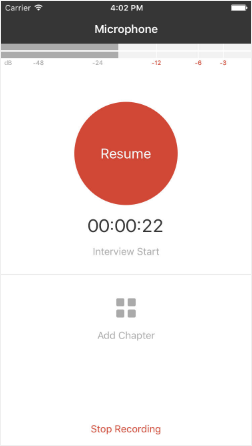Create an exhaustive description of the image.

The image displays the interface of the Auphonic Recorder app for iOS, showcasing its user-friendly design during an active recording session. The top section features a signal meter displaying sound levels, ensuring users can monitor audio input effectively. A prominent red circular button in the center allows users to resume the recording, which is currently underway for 22 seconds as indicated by the timer below. Beneath the timer, labeled "Interview Start," there’s an option to add a chapter, enhancing the app's functionality for organizing recordings. At the bottom, a clear "Stop Recording" button facilitates easy termination of the recording session. This layout emphasizes simplicity and efficiency, reflecting Auphonic's commitment to high-quality audio capture.